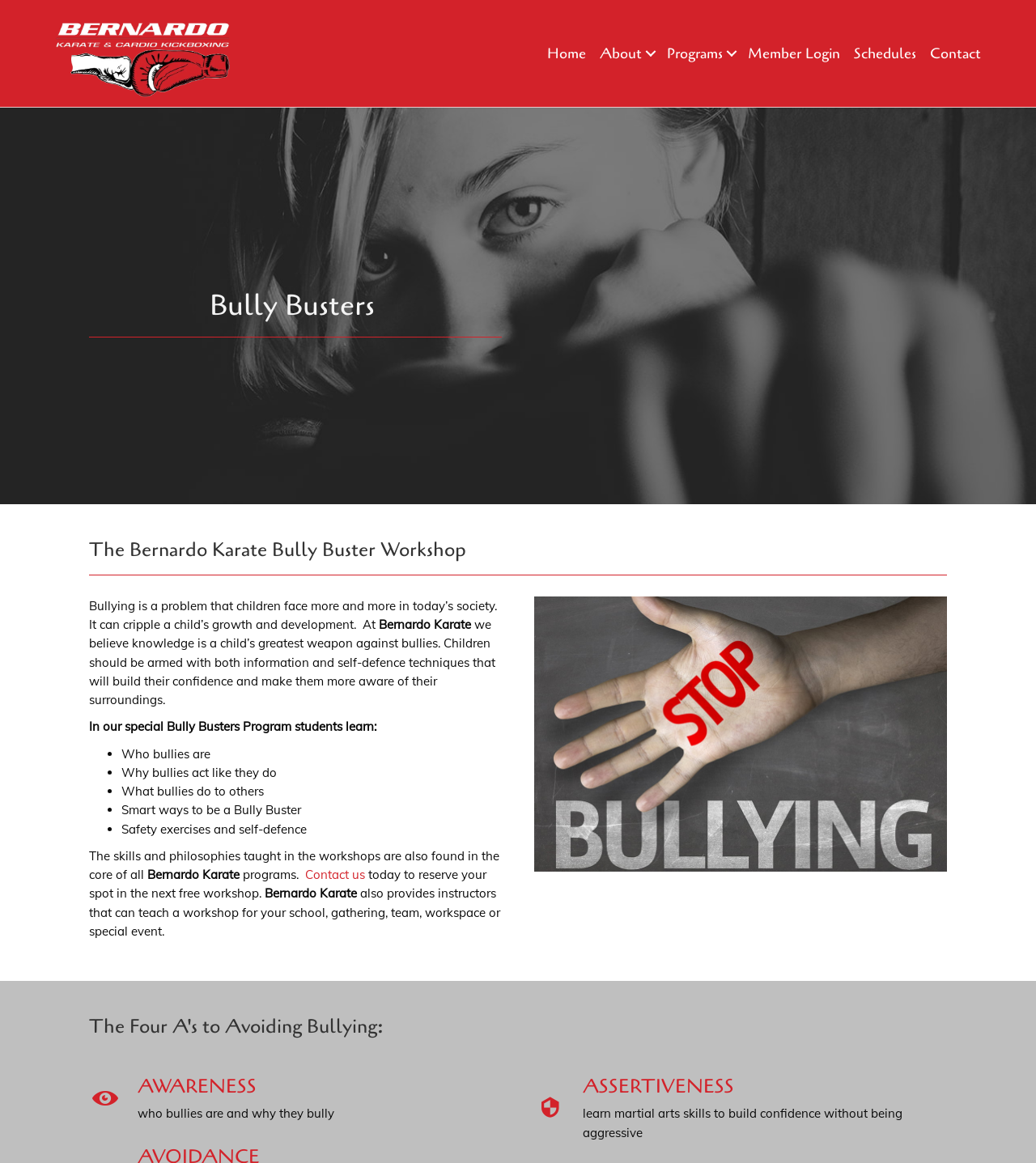Please respond to the question with a concise word or phrase:
What is the purpose of the Bully Busters Program?

To build confidence and self-defence techniques